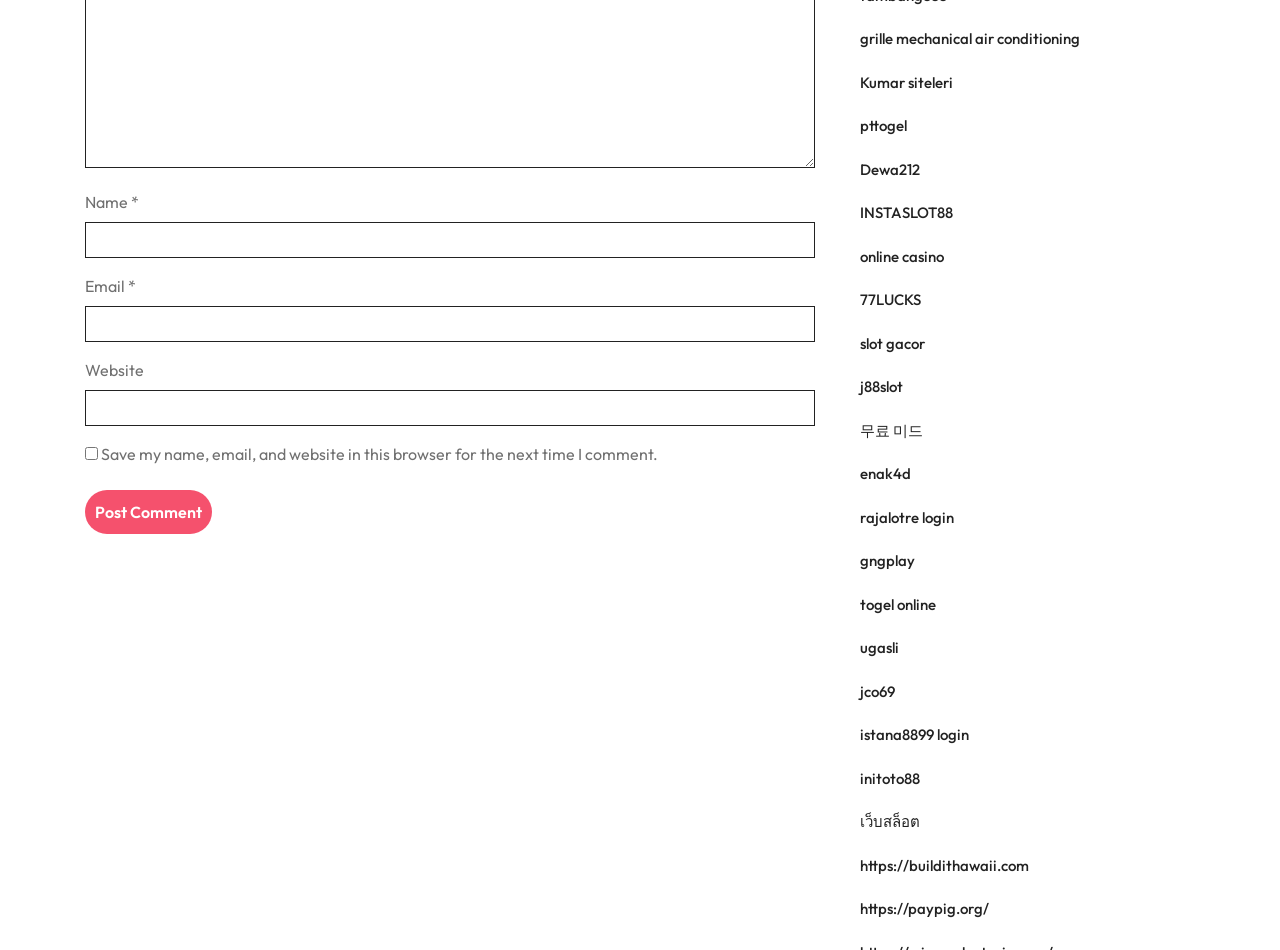Please provide the bounding box coordinates for the element that needs to be clicked to perform the instruction: "Visit the grille mechanical air conditioning website". The coordinates must consist of four float numbers between 0 and 1, formatted as [left, top, right, bottom].

[0.672, 0.031, 0.844, 0.051]